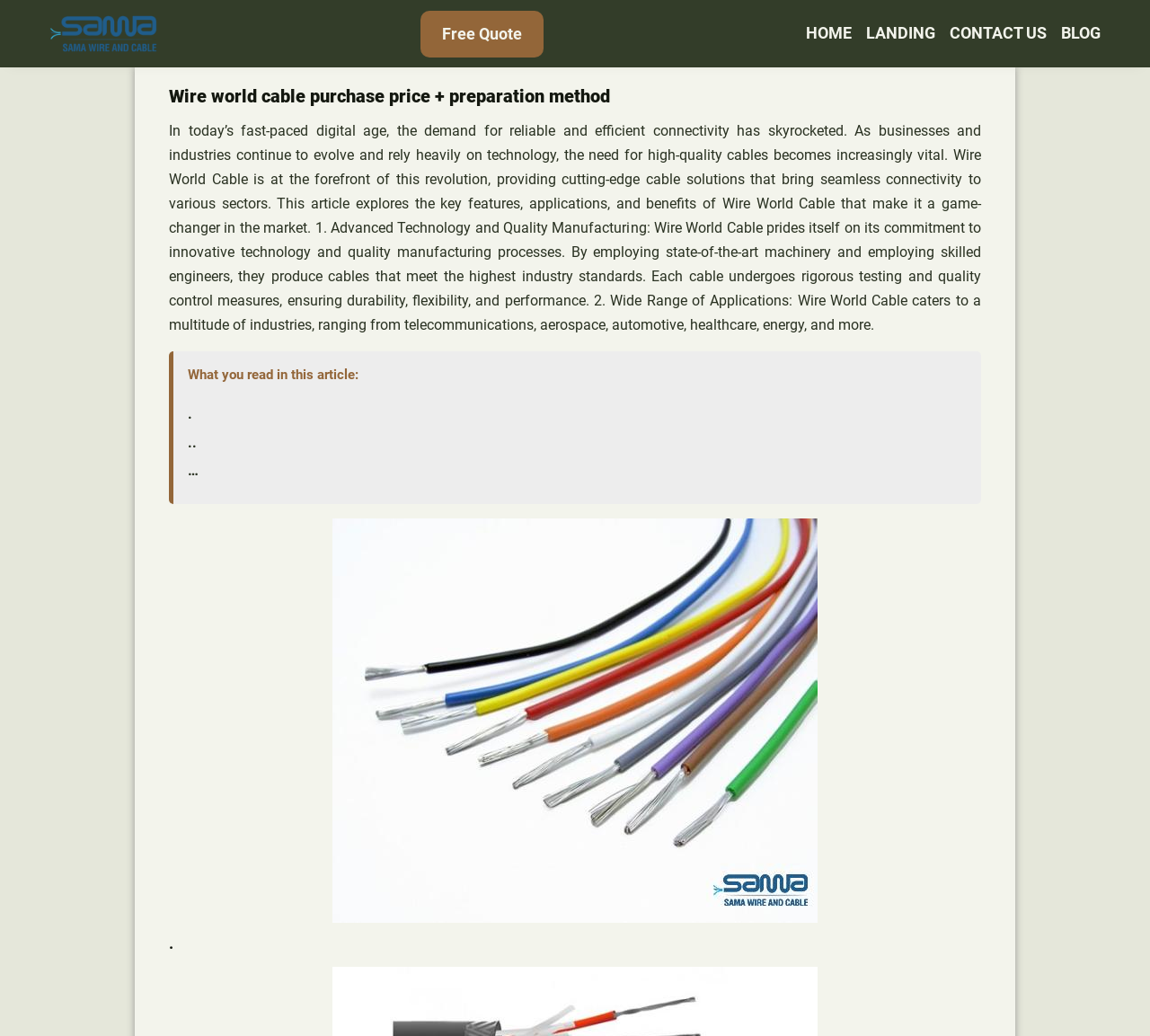What is the position of the 'Free Quote' link?
Using the image as a reference, deliver a detailed and thorough answer to the question.

The 'Free Quote' link has a bounding box coordinate of [0.365, 0.01, 0.472, 0.055], which indicates that it is located at the top-right of the webpage.